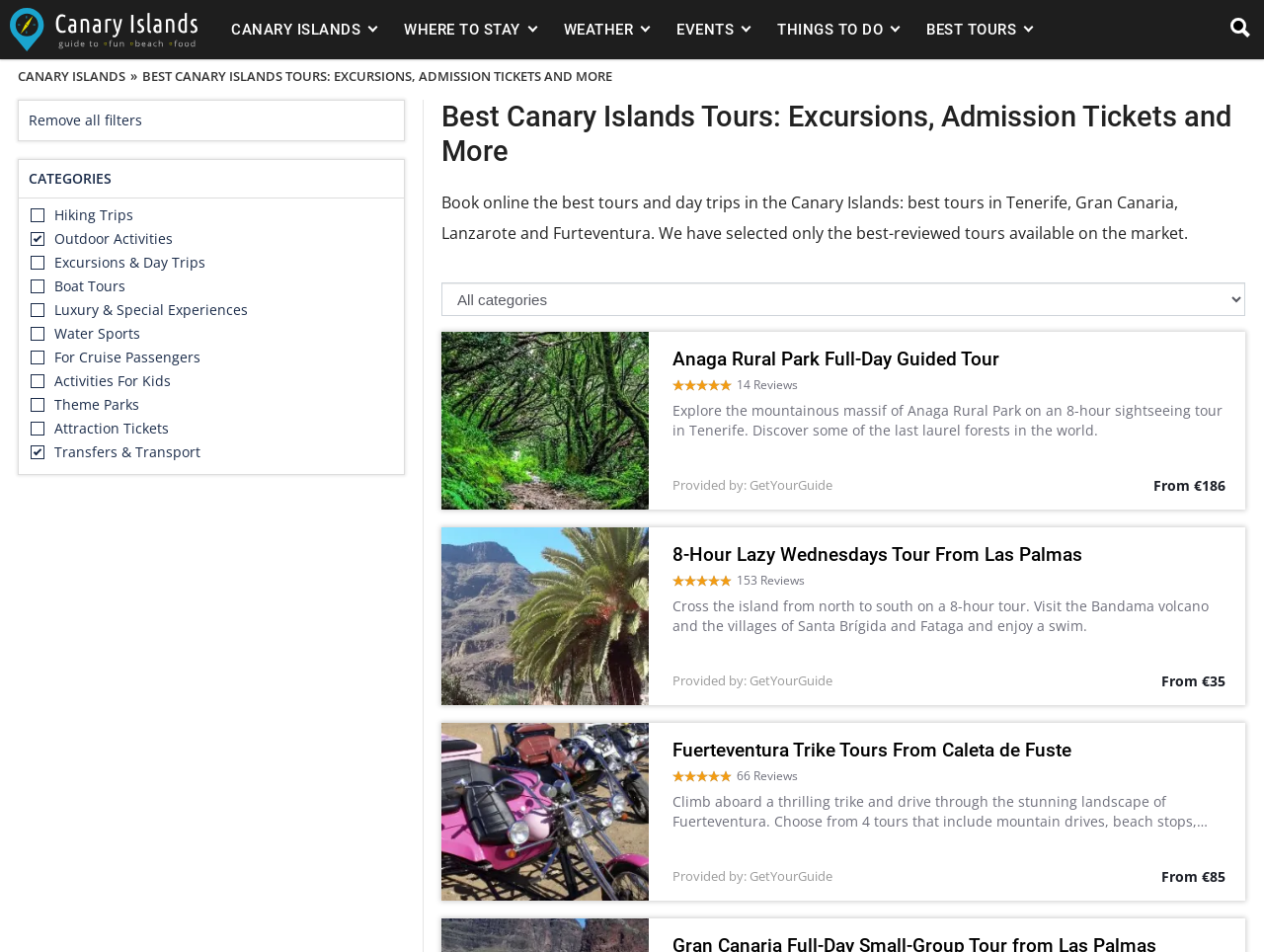Please find and provide the title of the webpage.

Best Canary Islands Tours: Excursions, Admission Tickets and More